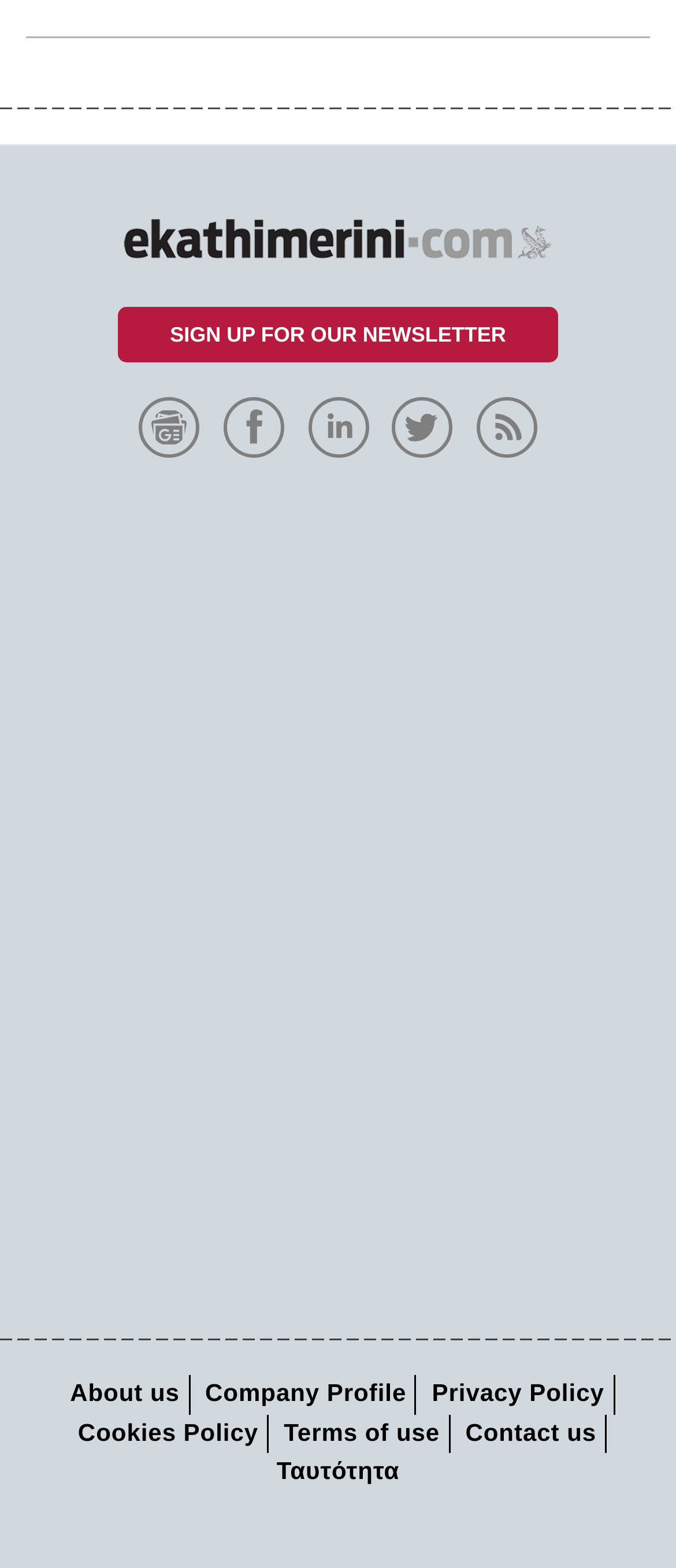Find the bounding box coordinates for the area that must be clicked to perform this action: "Go to the About us page".

[0.091, 0.874, 0.278, 0.903]